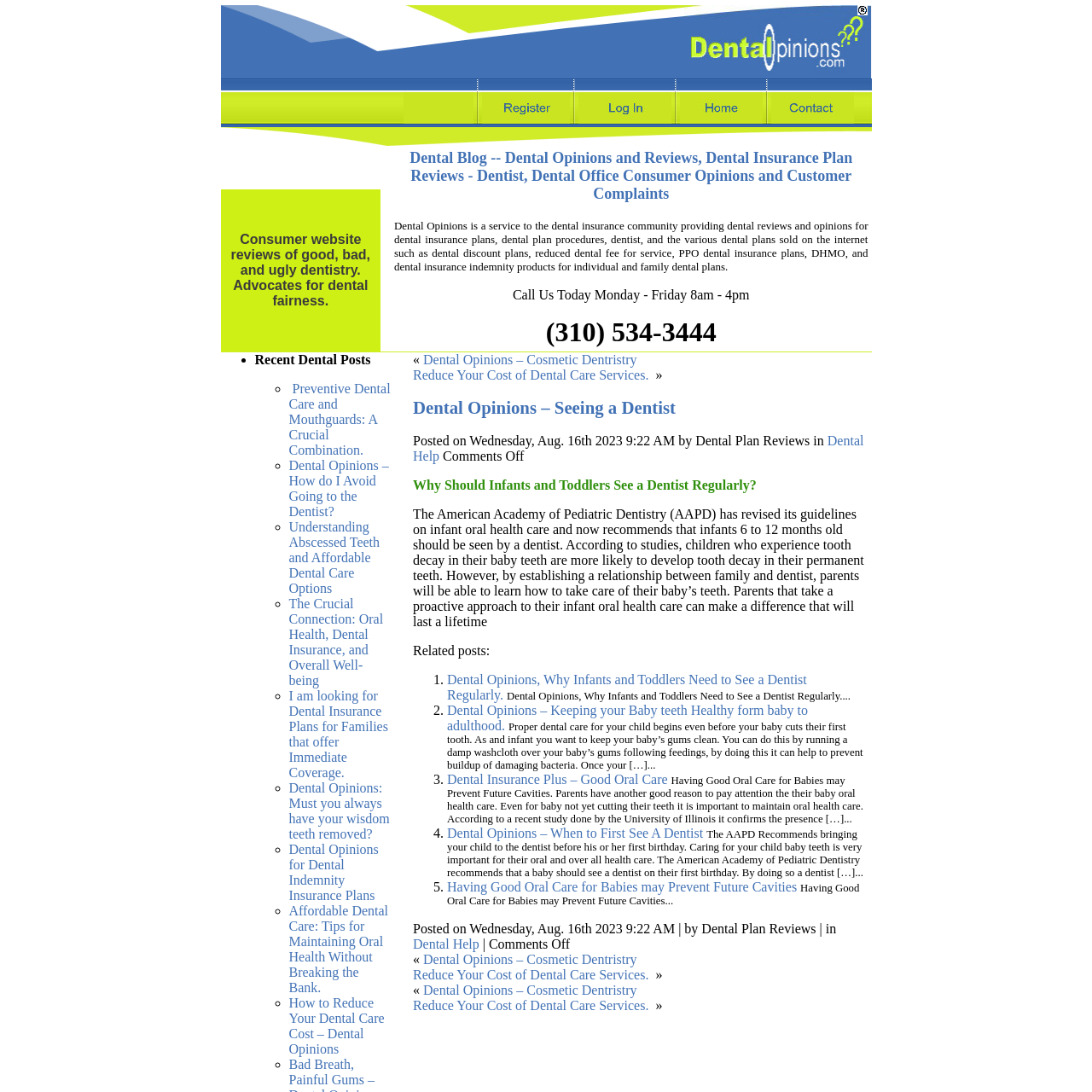Write a detailed summary of the webpage.

This webpage is a dental blog that provides reviews and opinions on dental insurance plans, dental care, and dentists. At the top of the page, there is a logo image and a navigation menu with several links. Below the navigation menu, there is a section with two images side by side, followed by a row of several small images and links.

The main content of the page is divided into two columns. The left column contains a heading that reads "Dental Blog -- Dental Opinions and Reviews, Dental Insurance Plan Reviews - Dentist, Dental Office Consumer Opinions and Customer Complaints" and a paragraph of text that describes the purpose of the blog. Below this, there is a list of recent dental posts with links to individual articles.

The right column contains a heading that reads "Dental Opinions – Seeing a Dentist" and a series of links and articles related to dental care and insurance. There are also several static text blocks with information about dental health and the importance of regular dental check-ups for infants and toddlers.

Throughout the page, there are several images, links, and headings that provide a clear structure and organization to the content. The overall layout is easy to navigate, with a clear distinction between the different sections and articles on the page.